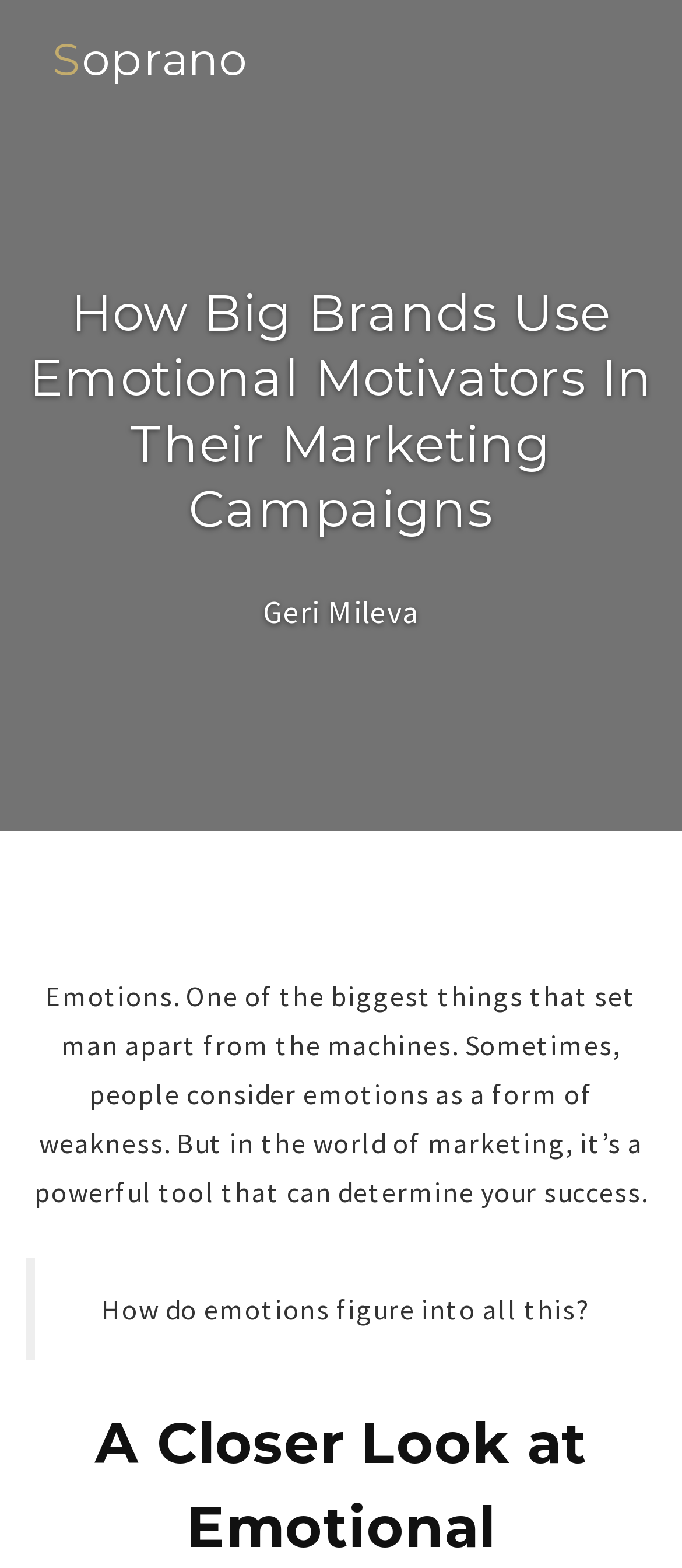Identify the bounding box coordinates for the UI element described by the following text: "Soprano". Provide the coordinates as four float numbers between 0 and 1, in the format [left, top, right, bottom].

[0.077, 0.017, 0.44, 0.059]